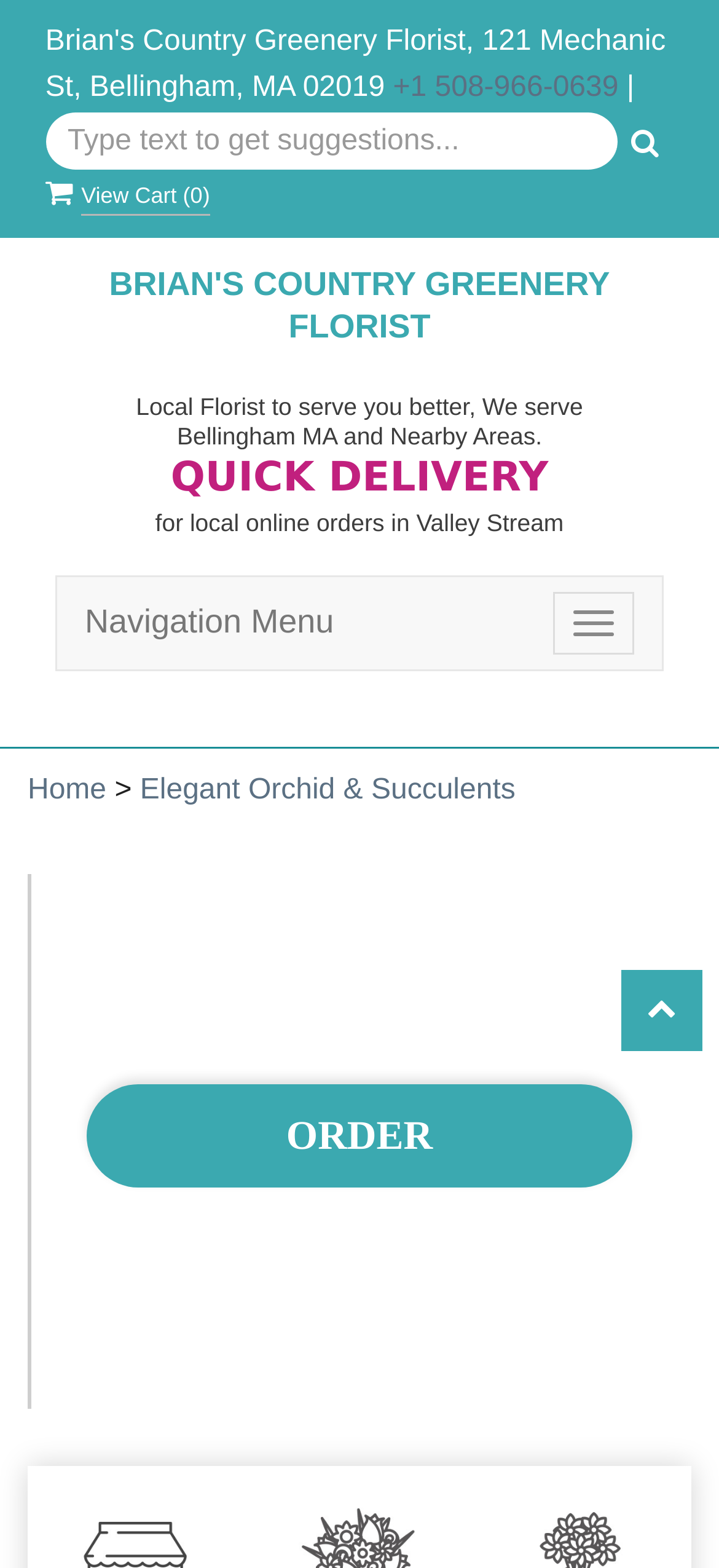Identify the bounding box for the given UI element using the description provided. Coordinates should be in the format (top-left x, top-left y, bottom-right x, bottom-right y) and must be between 0 and 1. Here is the description: View Cart (0)

[0.063, 0.114, 0.292, 0.134]